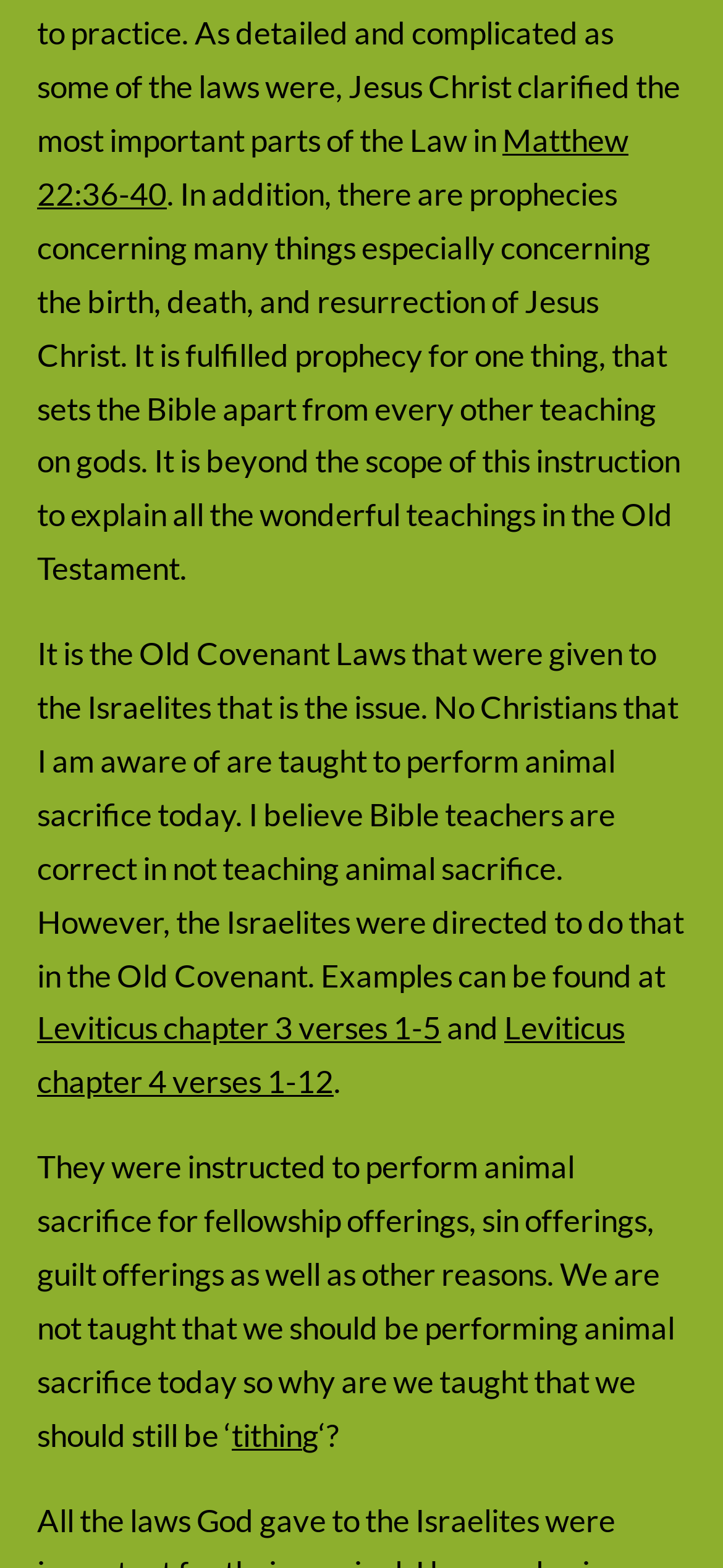What is the purpose of animal sacrifice? Examine the screenshot and reply using just one word or a brief phrase.

Fellowship offerings